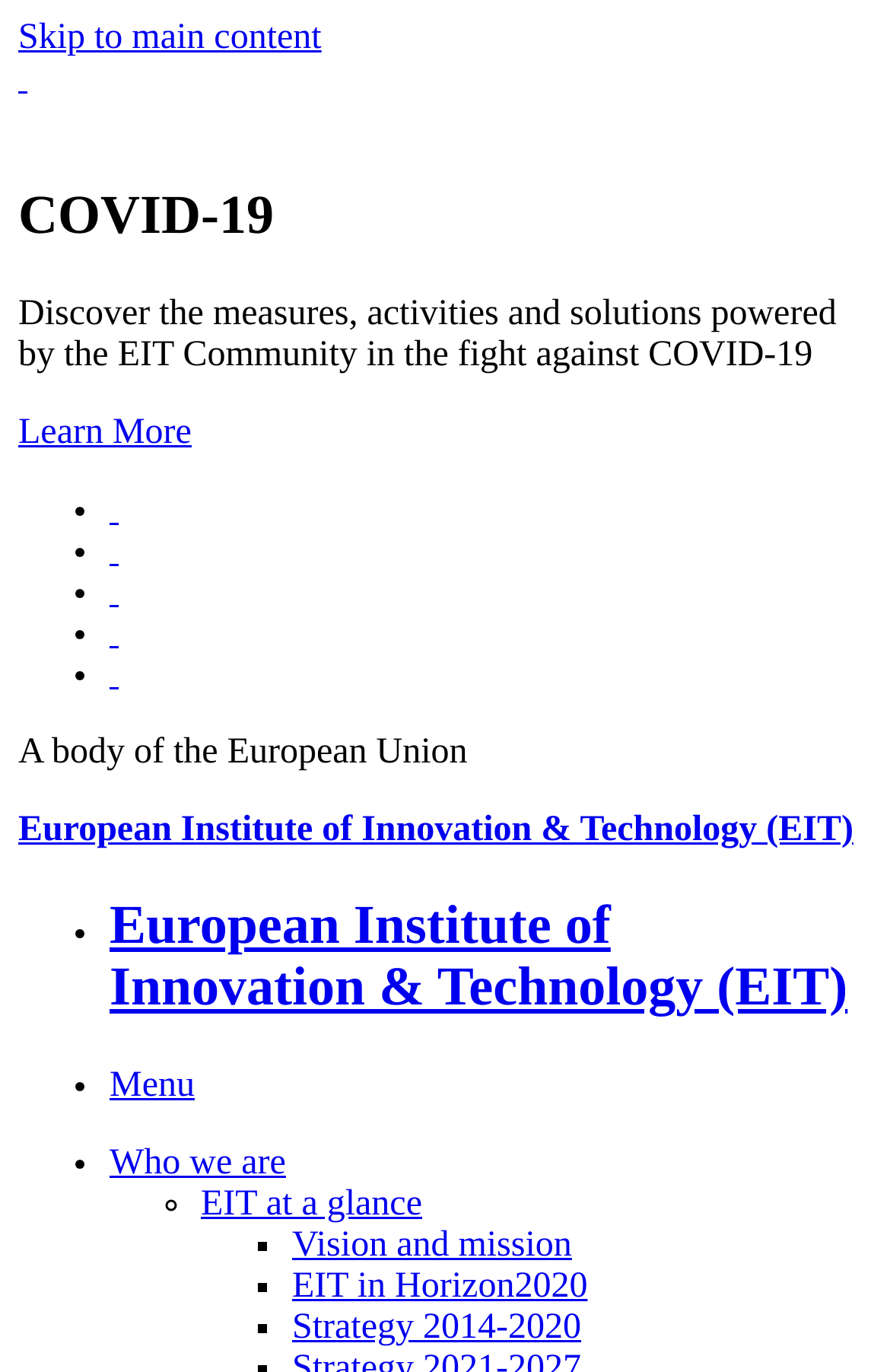Use a single word or phrase to respond to the question:
What is the name of the institution?

European Institute of Innovation & Technology (EIT)